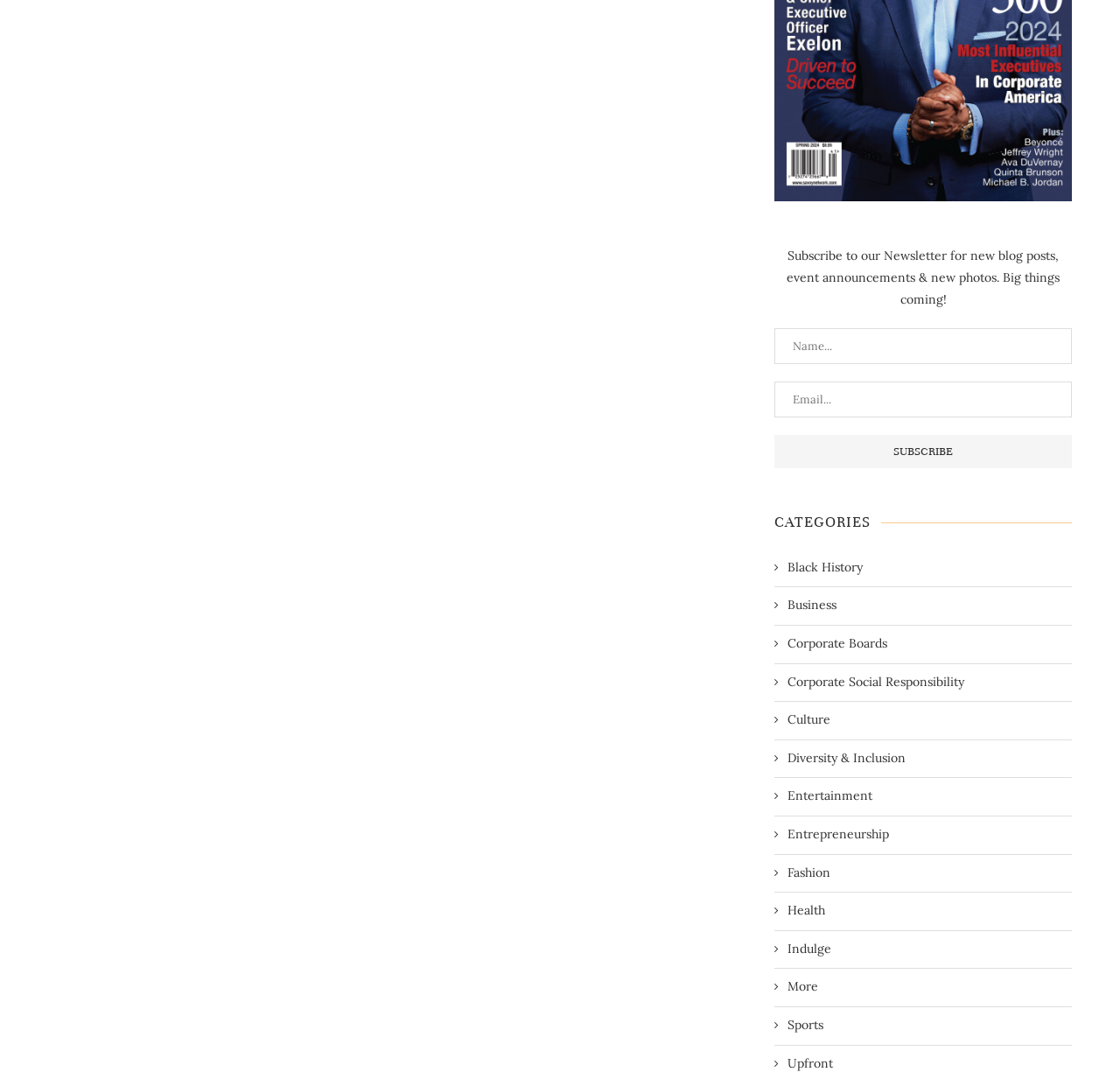What is the call-to-action button?
Please provide a comprehensive and detailed answer to the question.

The call-to-action button is labeled 'Subscribe' and is placed below the textboxes. It is likely that clicking this button will subscribe the user to the newsletter after they have input their name and email address.